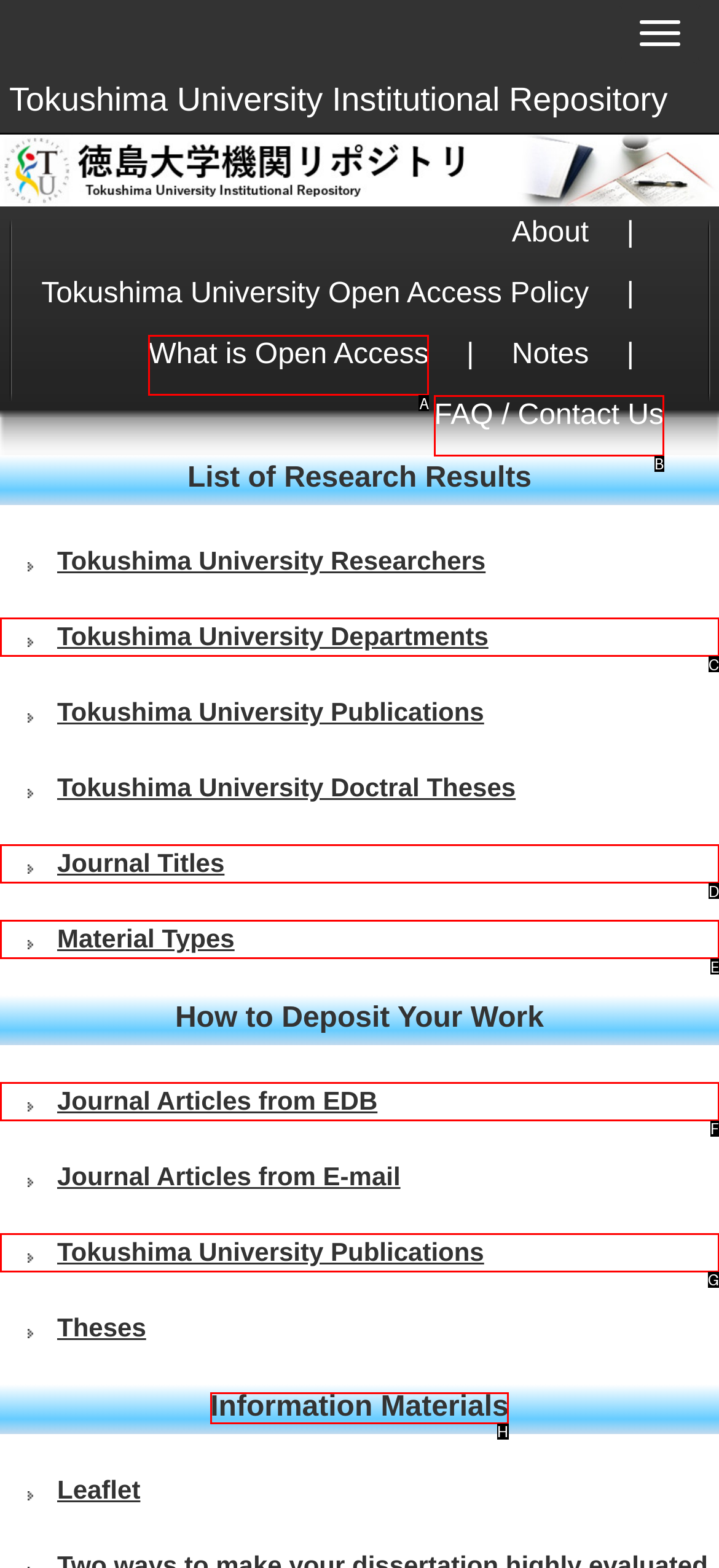Identify the letter of the UI element needed to carry out the task: Read Information Materials
Reply with the letter of the chosen option.

H